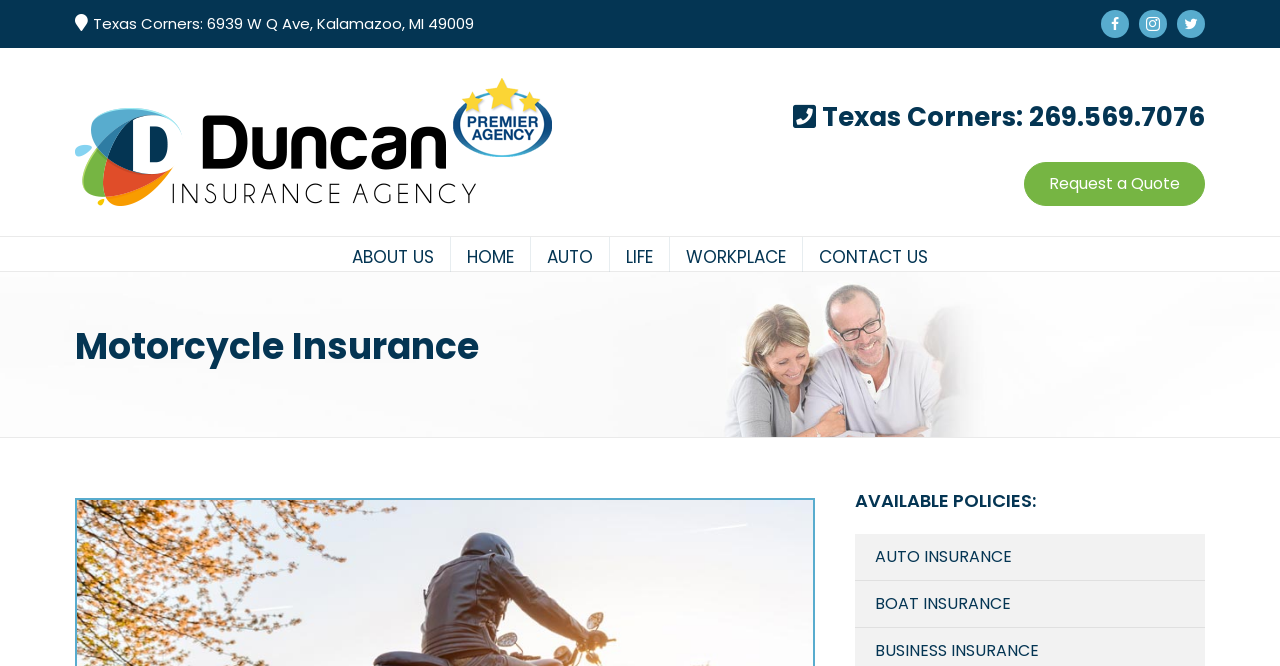Offer a comprehensive description of the webpage’s content and structure.

The webpage is about Duncan Insurance Agency, specifically focusing on motorcycle insurance. At the top left, there is an address "Texas Corners: 6939 W Q Ave, Kalamazoo, MI 49009". Below the address, there are three social media links to Facebook, Instagram, and Twitter, aligned horizontally. 

To the left of the social media links, there is a link "Duncan Insurance Premier Agency" with an accompanying image. Below this link, there is a phone number "Texas Corners: 269.569.7076". 

On the right side, there is a prominent "Request a Quote" button. Above the button, there is a navigation menu with links to "ABOUT US", "HOME", "AUTO", "LIFE", "WORKPLACE", and "CONTACT US". 

The main content of the page starts with a heading "Motorcycle Insurance" at the top left. Below this heading, there is a section with a heading "AVAILABLE POLICIES:" at the bottom left. This section contains two links to "AUTO INSURANCE" and "BOAT INSURANCE", stacked vertically.